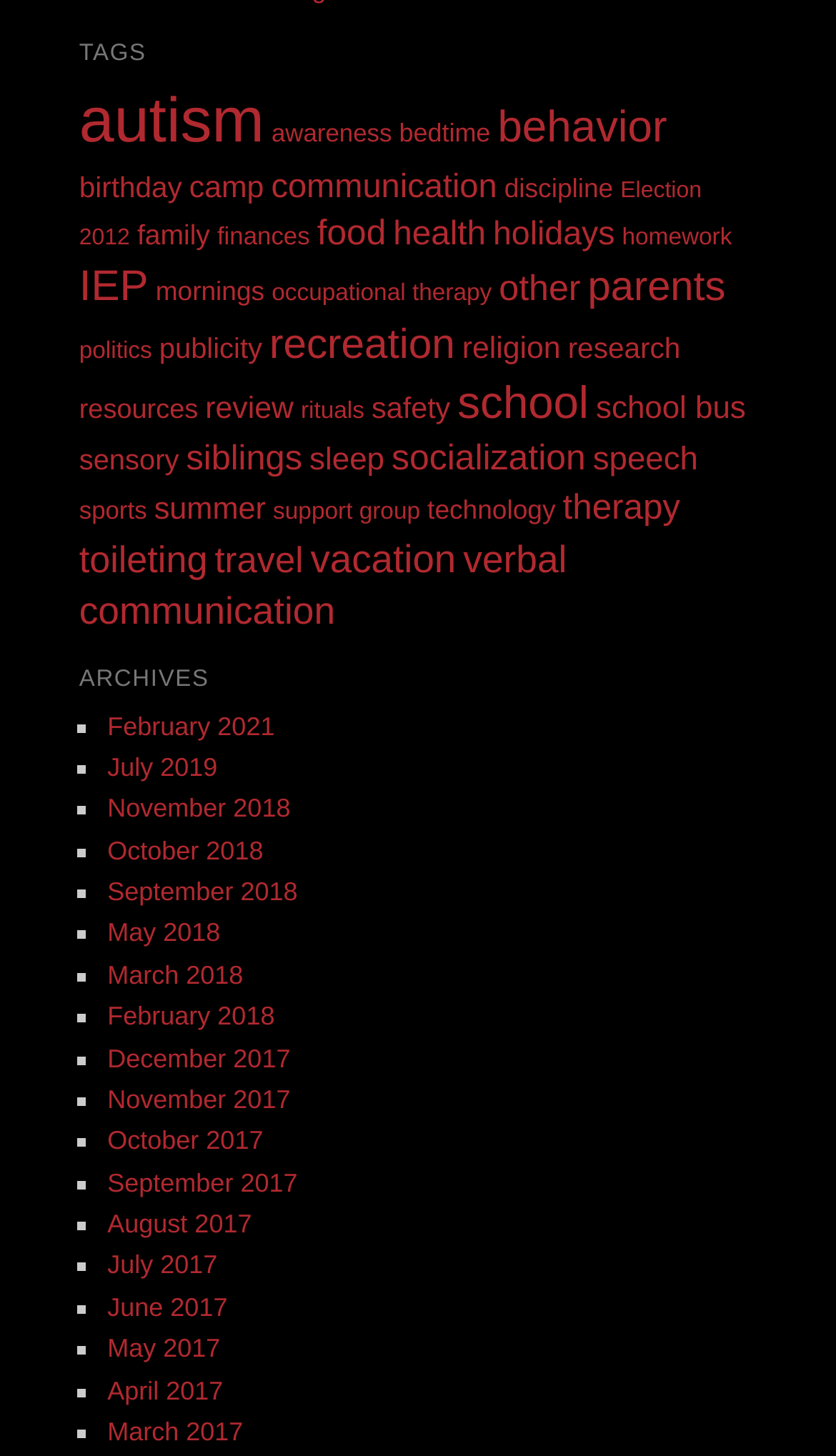Find the bounding box coordinates of the element you need to click on to perform this action: 'view 'February 2021' archives'. The coordinates should be represented by four float values between 0 and 1, in the format [left, top, right, bottom].

[0.128, 0.488, 0.329, 0.509]